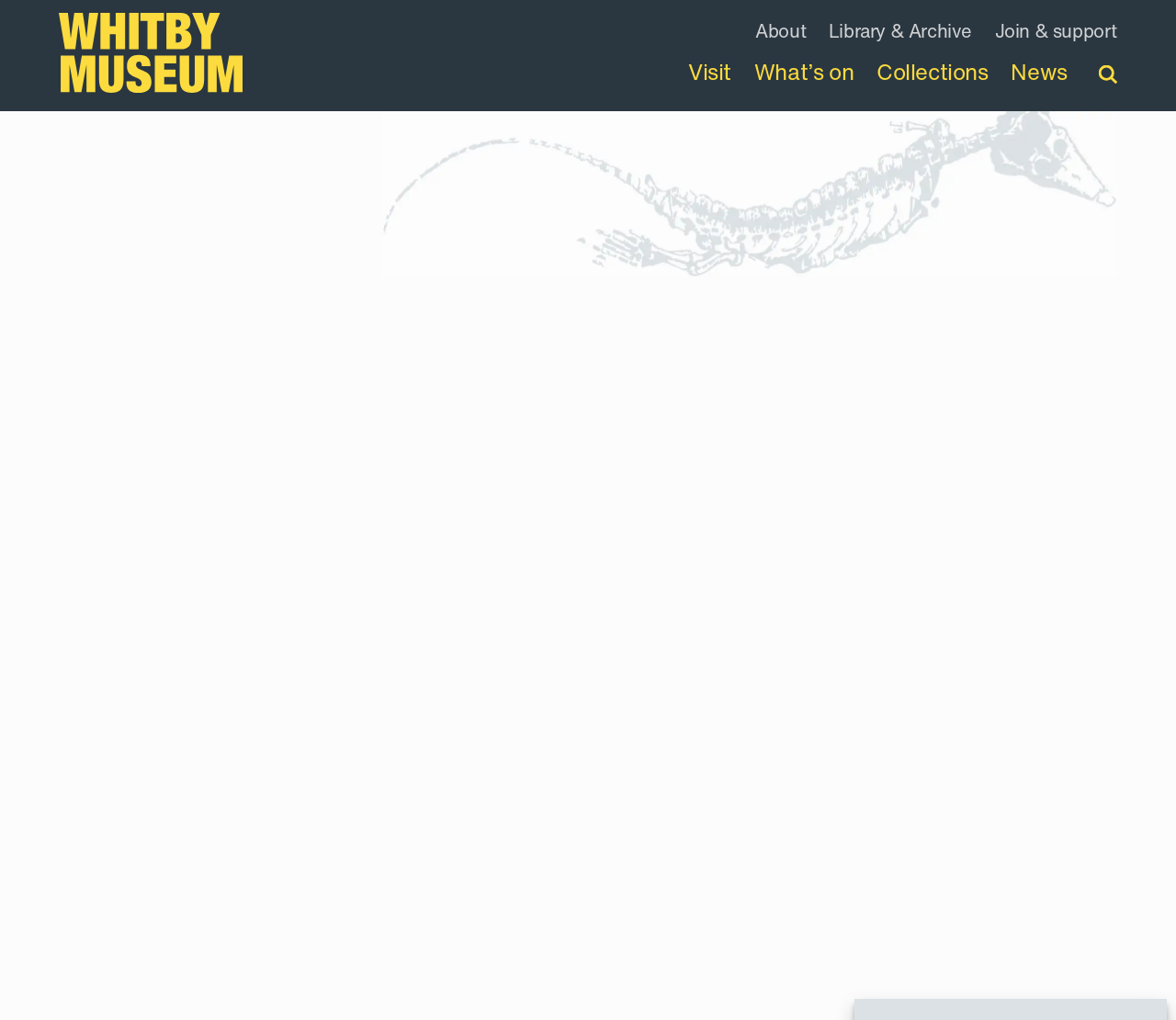Describe all the key features of the webpage in detail.

The webpage is about the George Weatherill - Whitby Museum, which features stunning collections from local fossils, natural history, model ships, carved jet, toys, costumes, and social history, including artefacts of the famous whaling.

At the top of the page, there is a search bar with a searchbox labeled "Search for:" that spans almost the entire width of the page. Below the search bar, there is a logo of the Whitby Museum, which is an image linked to the museum's homepage.

To the right of the logo, there are several navigation links, including "About", "Library & Archive", "Join & support", "Visit", "What's on", "Collections", and "News". These links are arranged horizontally and take up about half of the page's width.

Below the navigation links, there is a prominent section dedicated to George Weatherill, an English watercolour painter. This section features a heading with his name, followed by a brief description of his life, "(18 SEPTEMBER 1810 – 30 AUGUST 1890) ENGLISH WATERCOLOUR PAINTER". There are also links to navigate through the pages, including "Previous", "Next", and numbered links "1" and "2".

At the top-right corner of the page, there is another search link labeled "search".